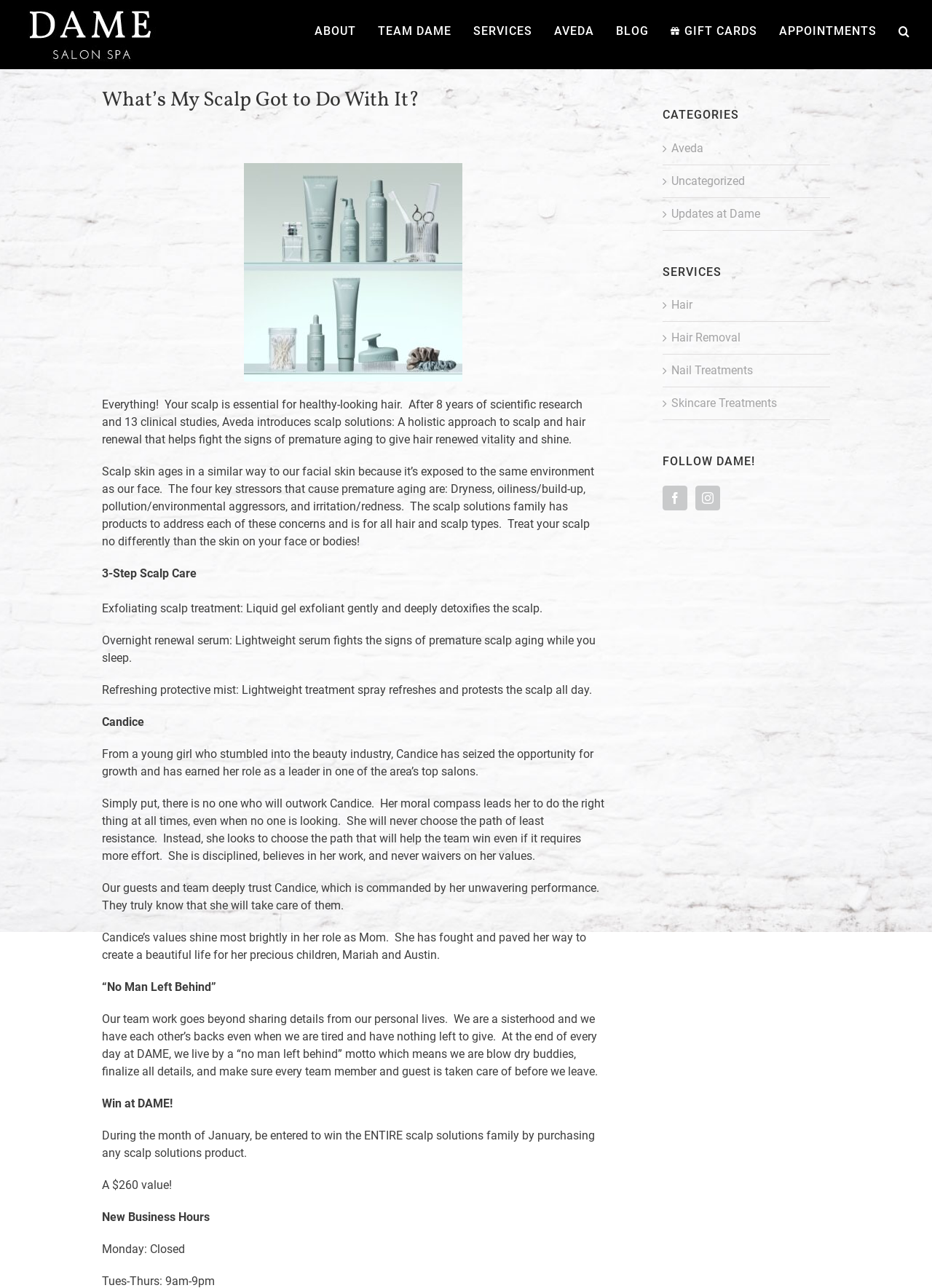Based on the image, give a detailed response to the question: What is the purpose of the '3-Step Scalp Care'?

The purpose of the '3-Step Scalp Care' is to address scalp concerns, as indicated by the text that describes the three steps as an exfoliating scalp treatment, an overnight renewal serum, and a refreshing protective mist.